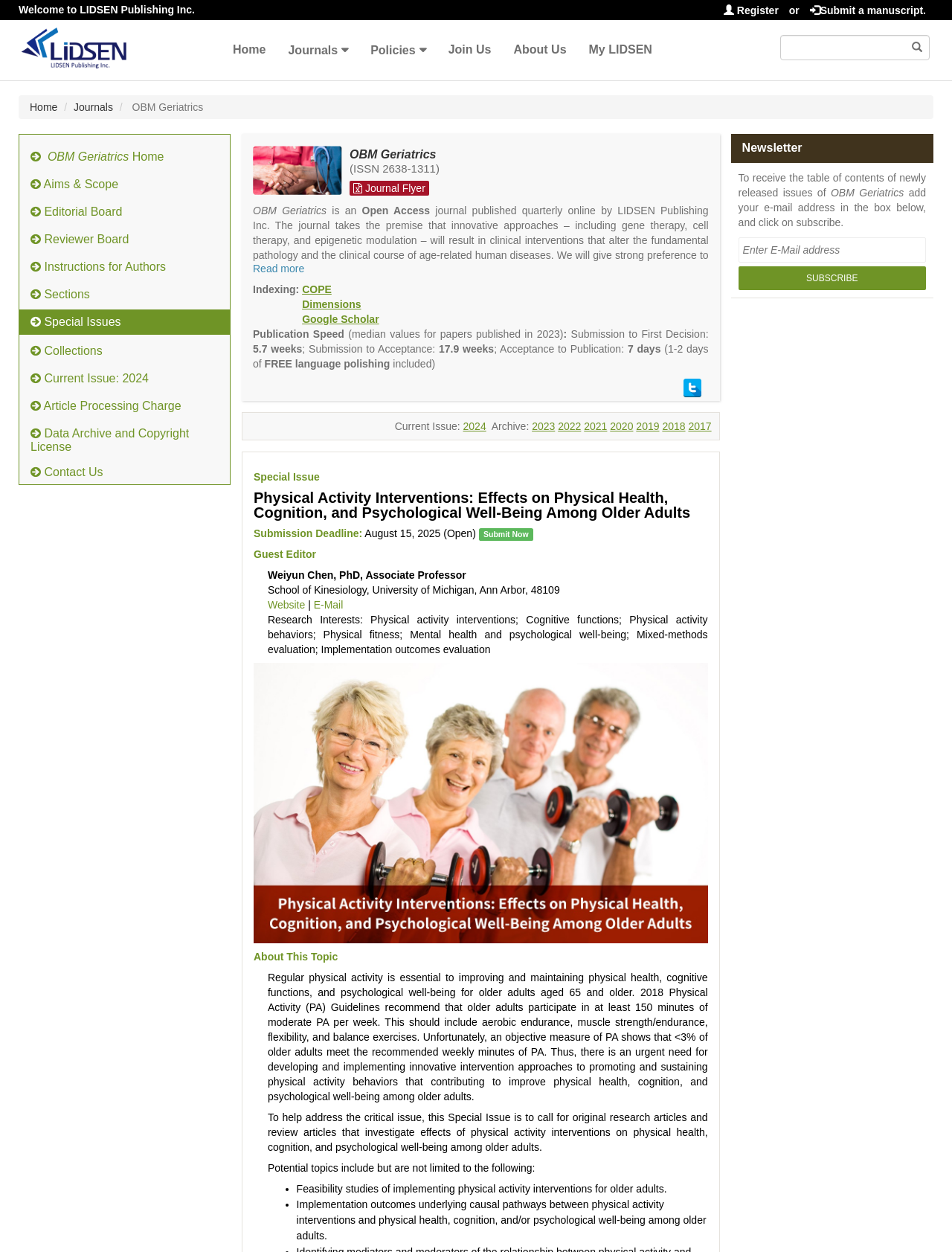Find the bounding box coordinates of the element to click in order to complete the given instruction: "Submit a manuscript."

[0.851, 0.001, 0.973, 0.016]